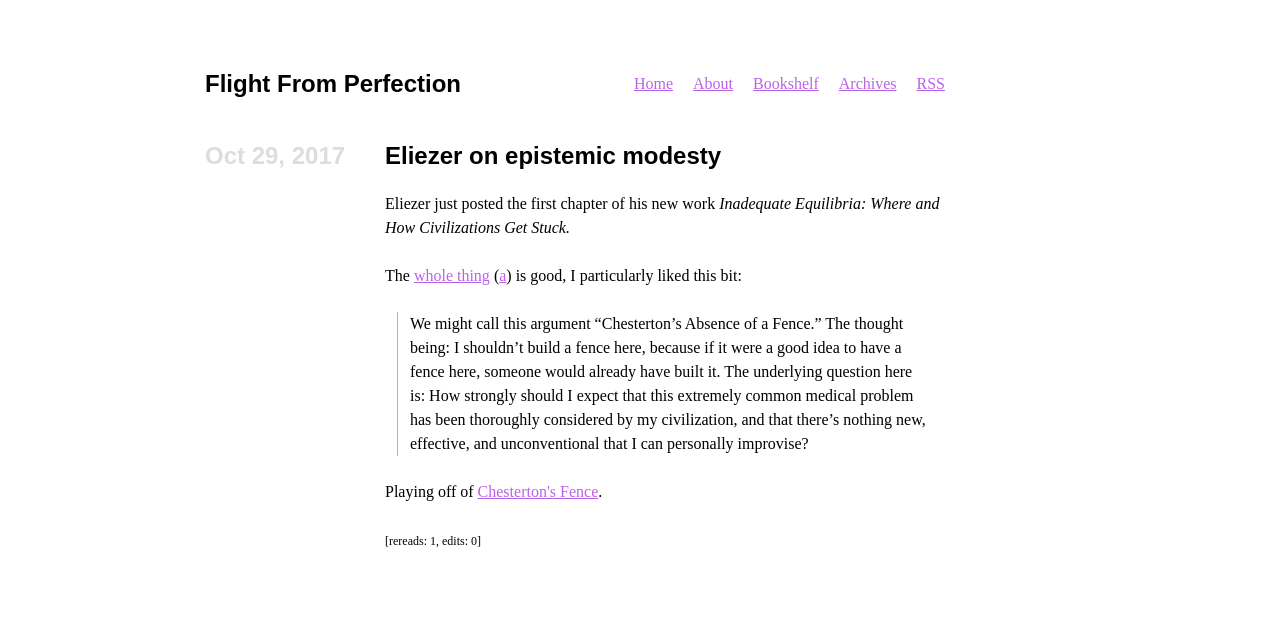What is the name of the book mentioned in the article?
By examining the image, provide a one-word or phrase answer.

Inadequate Equilibria